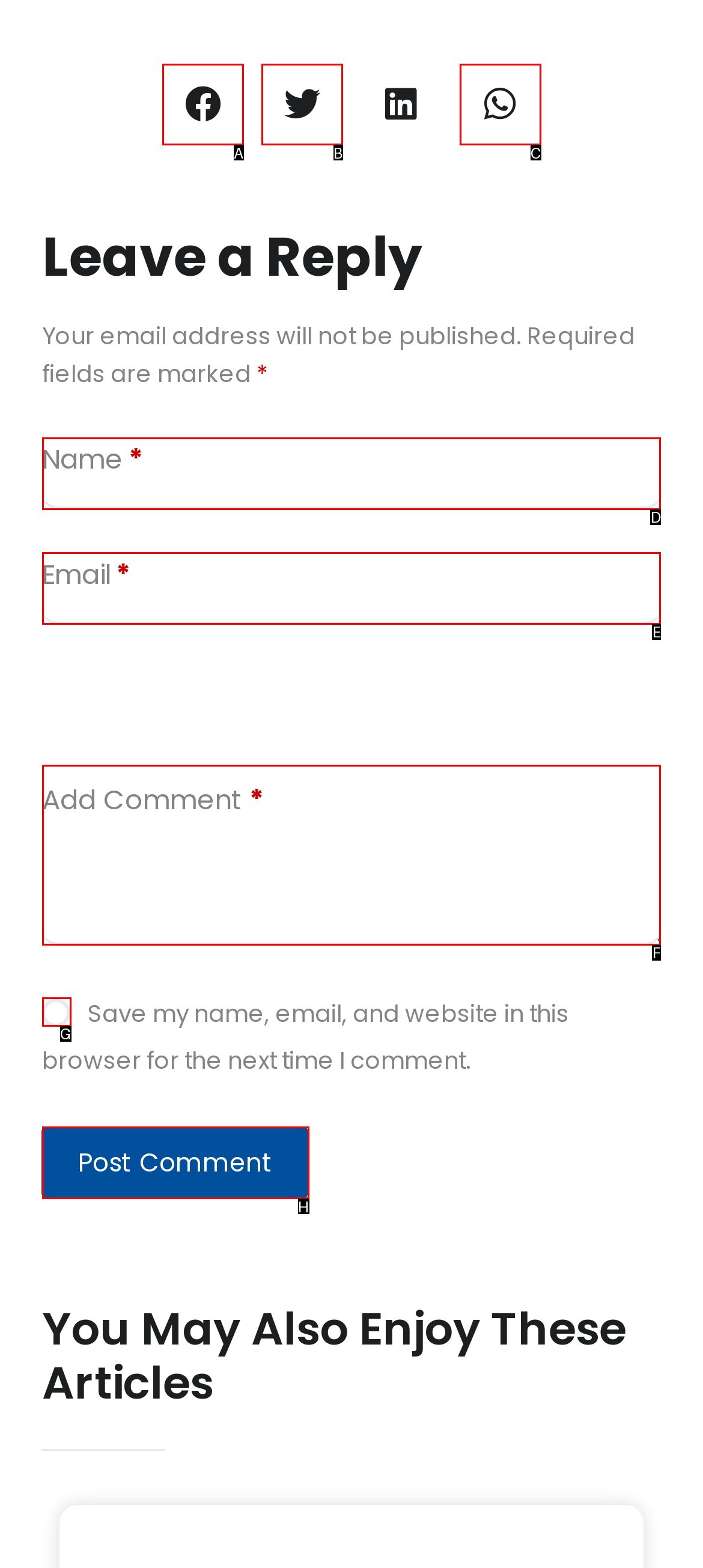Identify the correct option to click in order to accomplish the task: Enter your name Provide your answer with the letter of the selected choice.

D